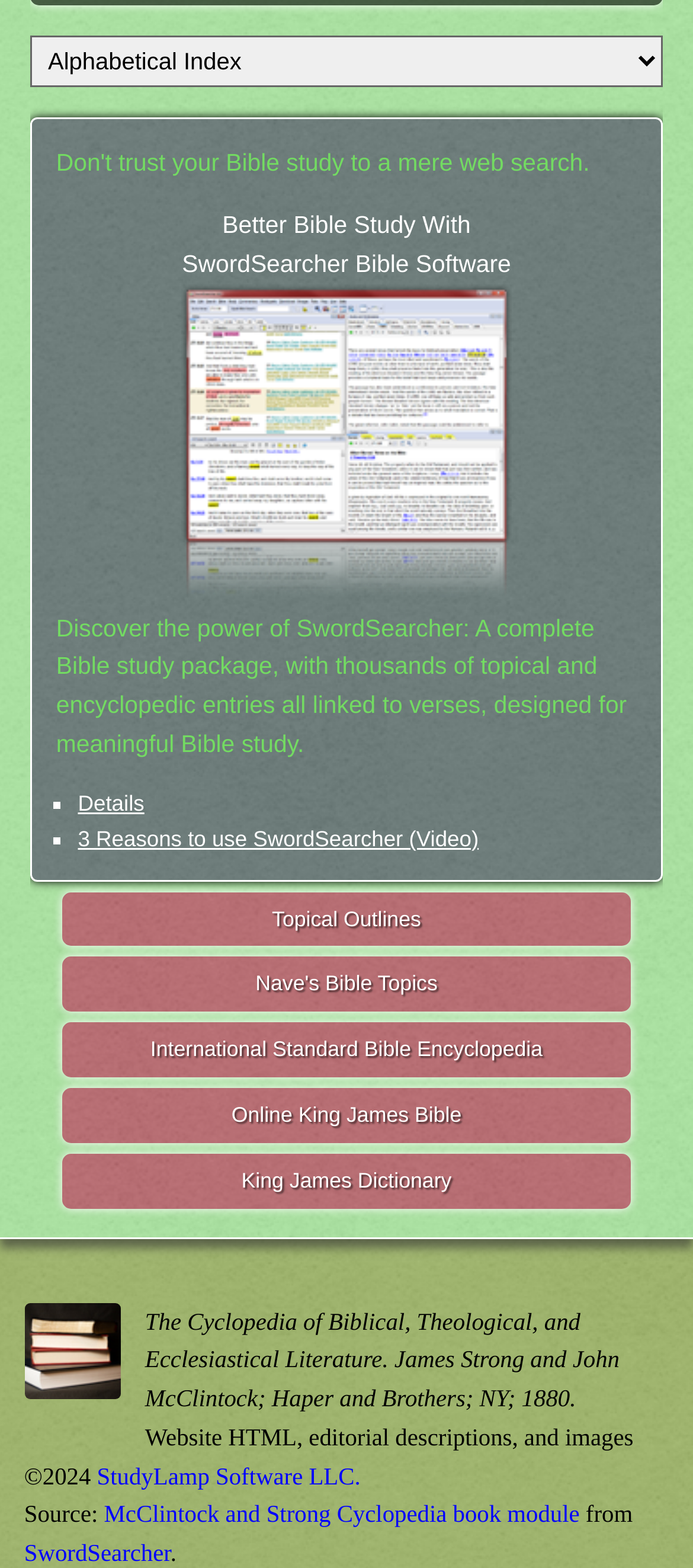Identify the bounding box coordinates of the clickable section necessary to follow the following instruction: "Explore the Topical Outlines". The coordinates should be presented as four float numbers from 0 to 1, i.e., [left, top, right, bottom].

[0.089, 0.569, 0.604, 0.911]